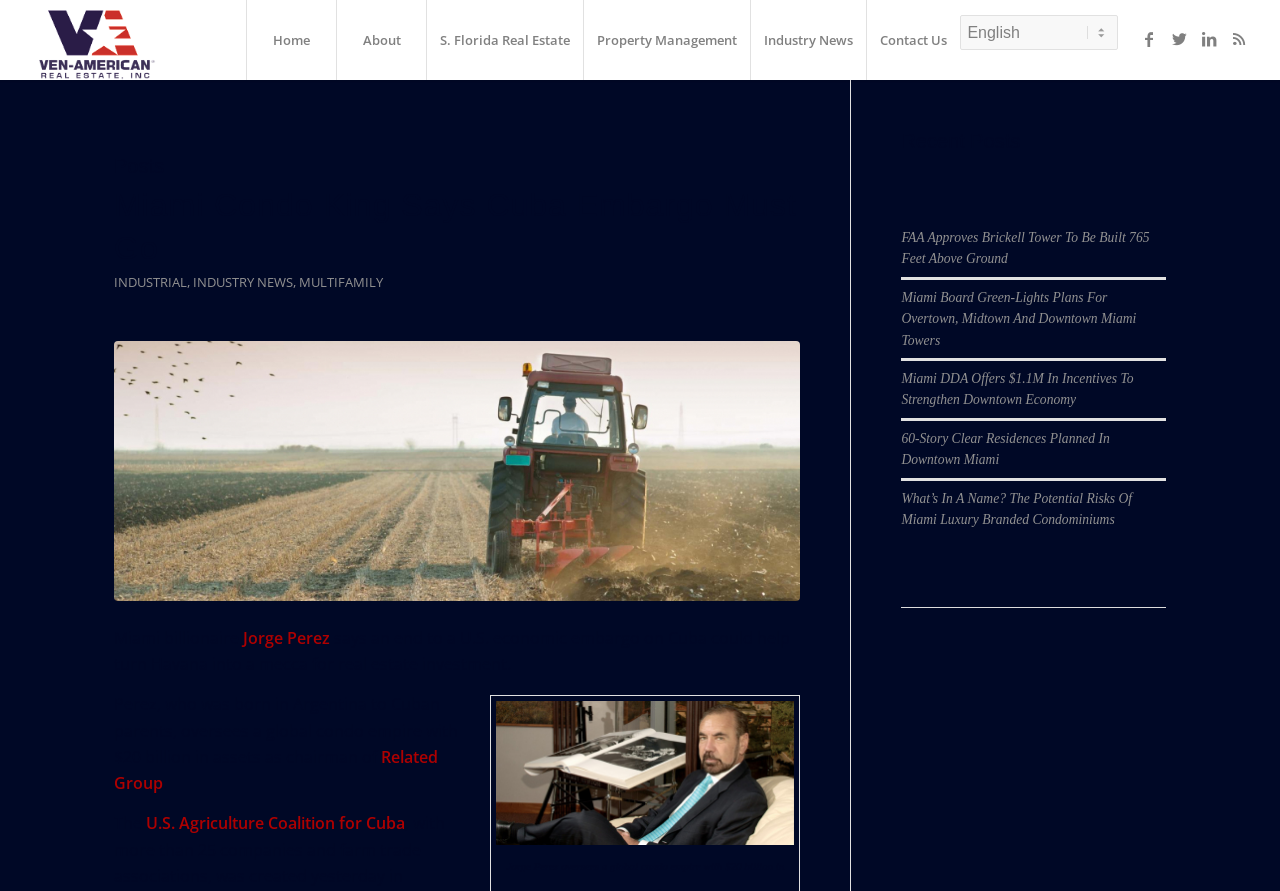Locate the coordinates of the bounding box for the clickable region that fulfills this instruction: "Read Miami Condo King Says Cuba Embargo Must Go".

[0.089, 0.21, 0.623, 0.298]